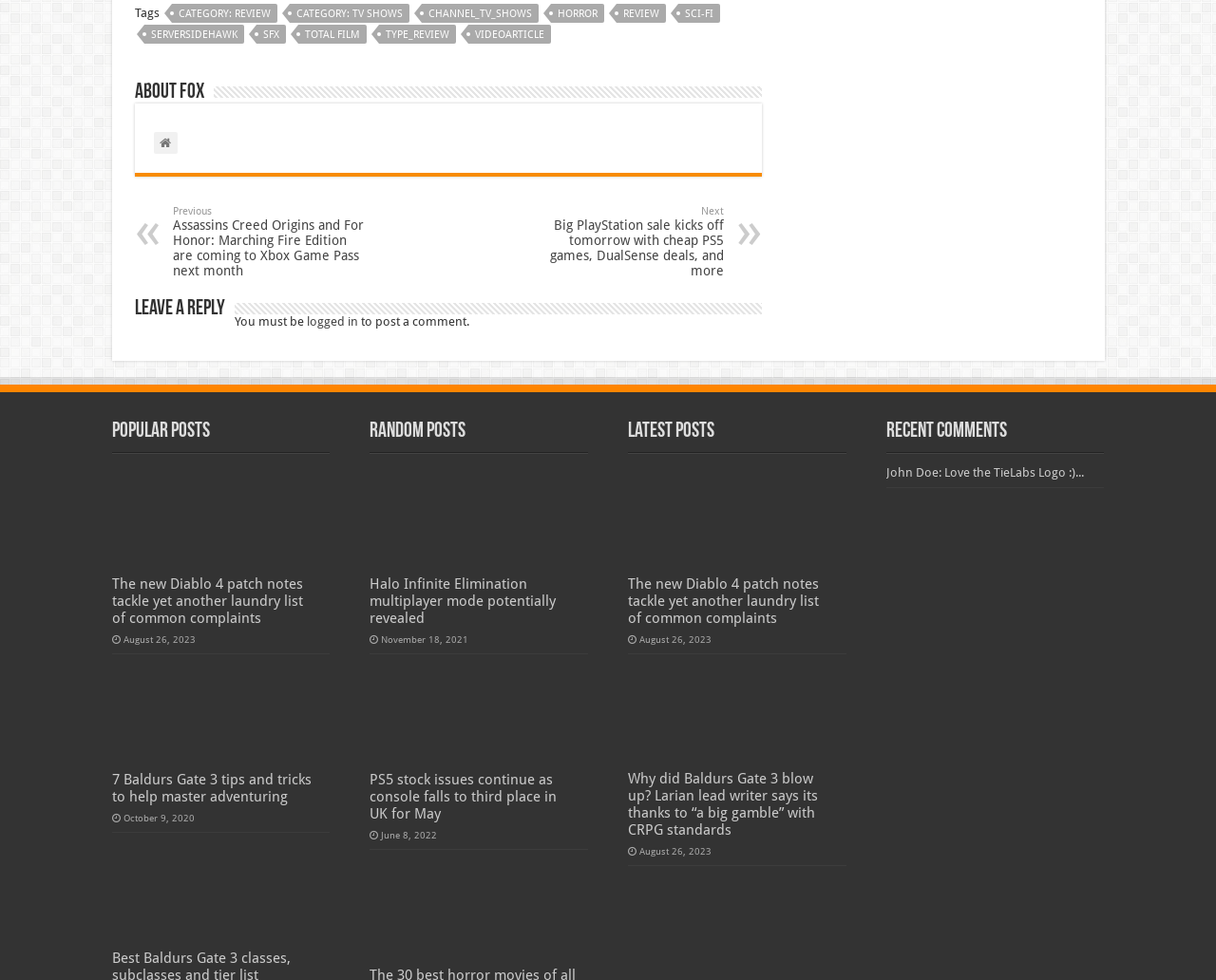Please determine the bounding box coordinates of the element's region to click for the following instruction: "Explore news in the May 2024 section".

None